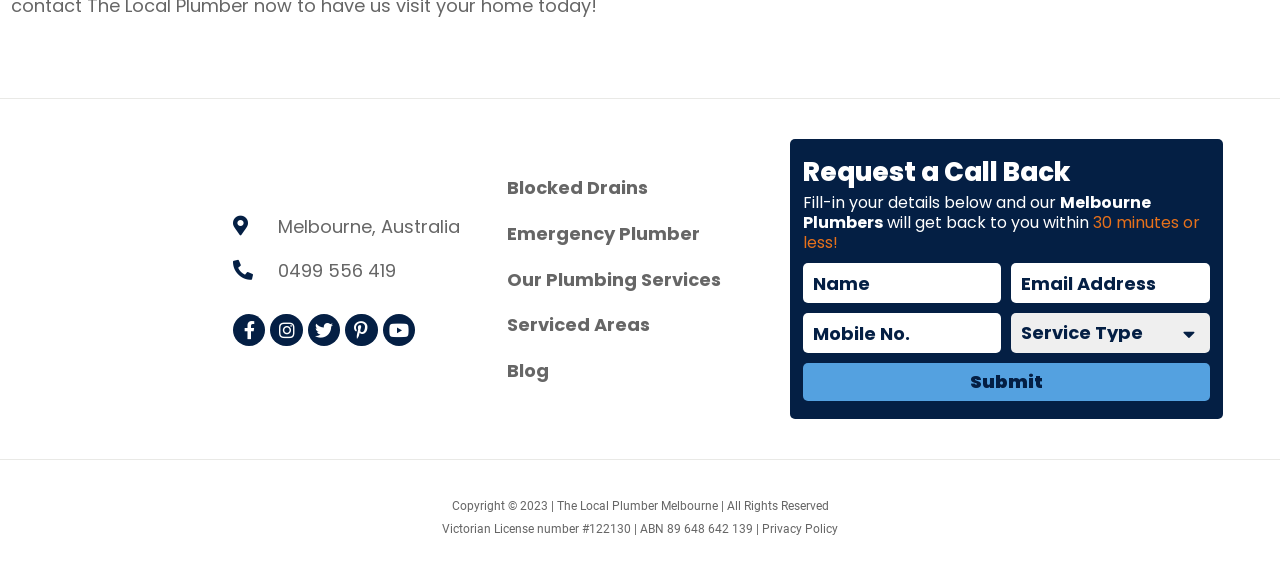Kindly provide the bounding box coordinates of the section you need to click on to fulfill the given instruction: "Select a service type".

[0.79, 0.544, 0.945, 0.614]